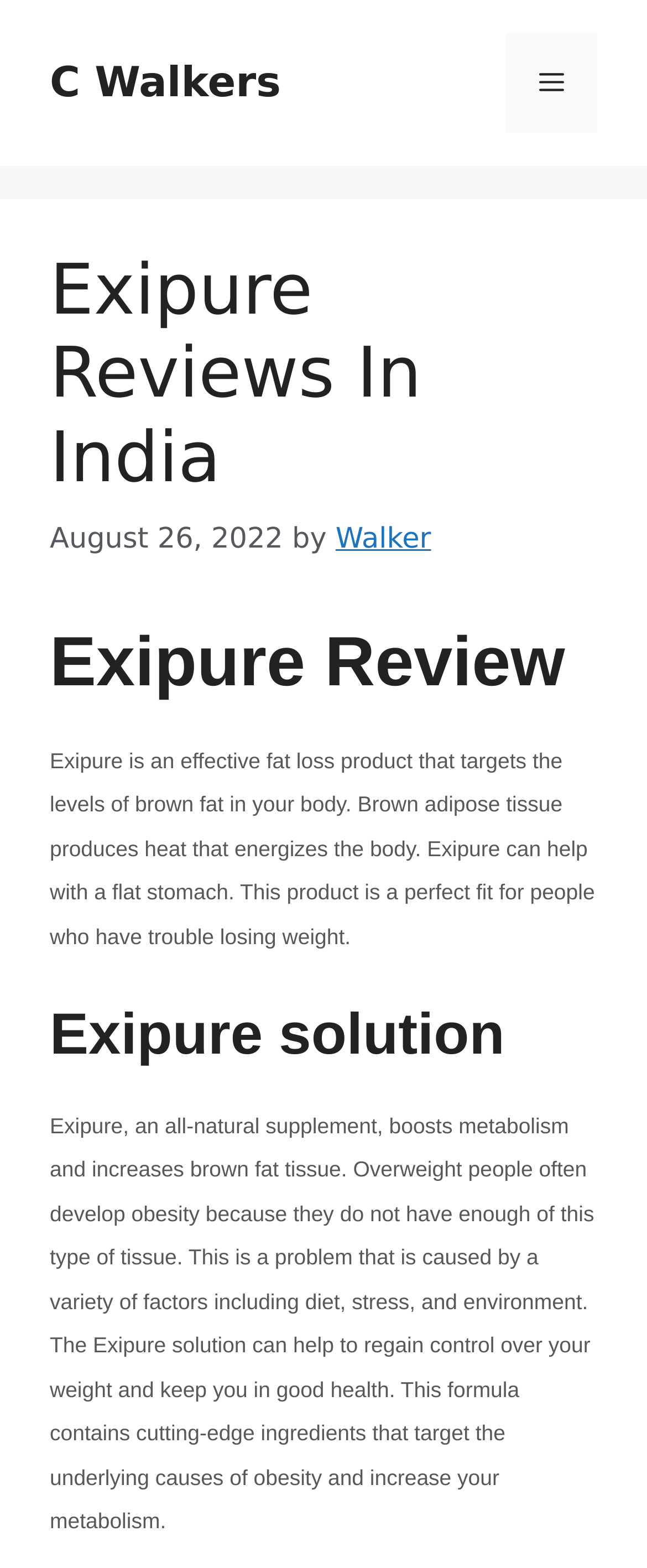Given the description: "C Walkers", determine the bounding box coordinates of the UI element. The coordinates should be formatted as four float numbers between 0 and 1, [left, top, right, bottom].

[0.077, 0.037, 0.434, 0.068]